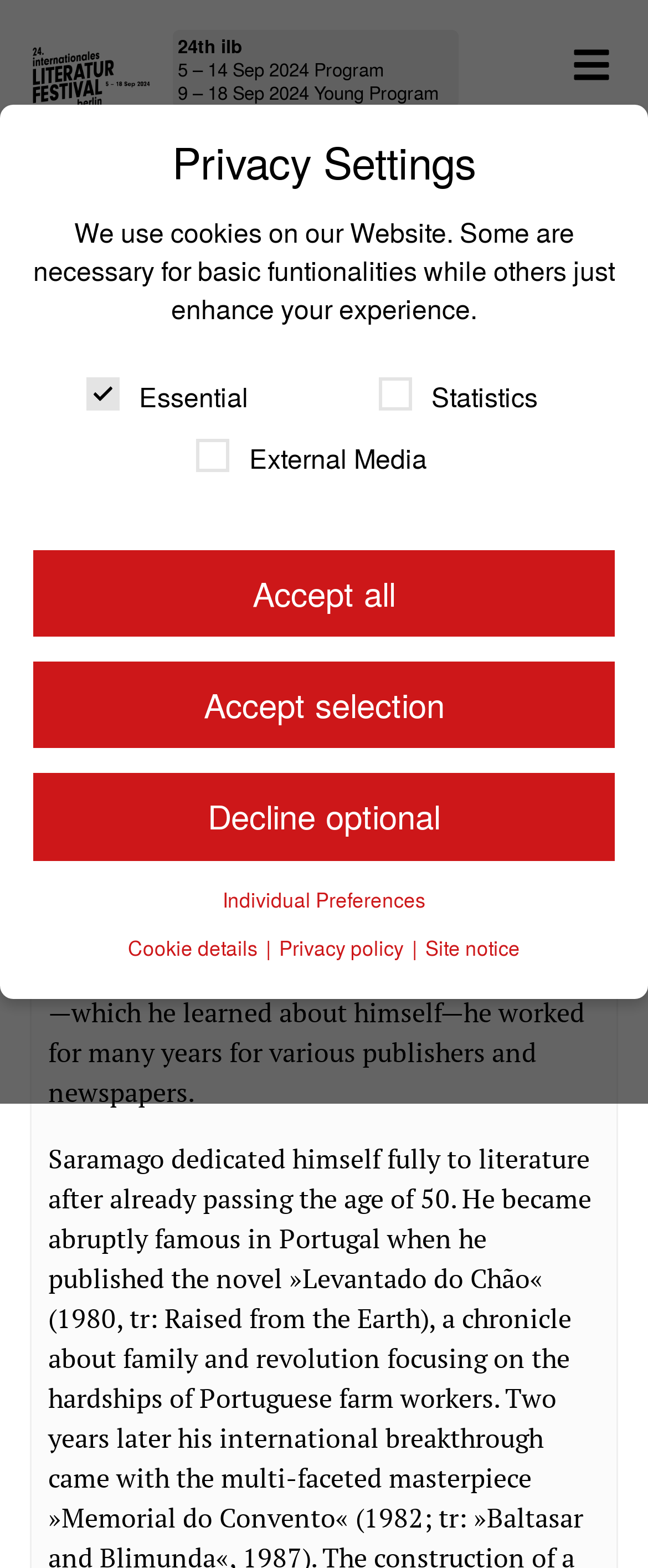Mark the bounding box of the element that matches the following description: "Website".

[0.133, 0.243, 0.29, 0.267]